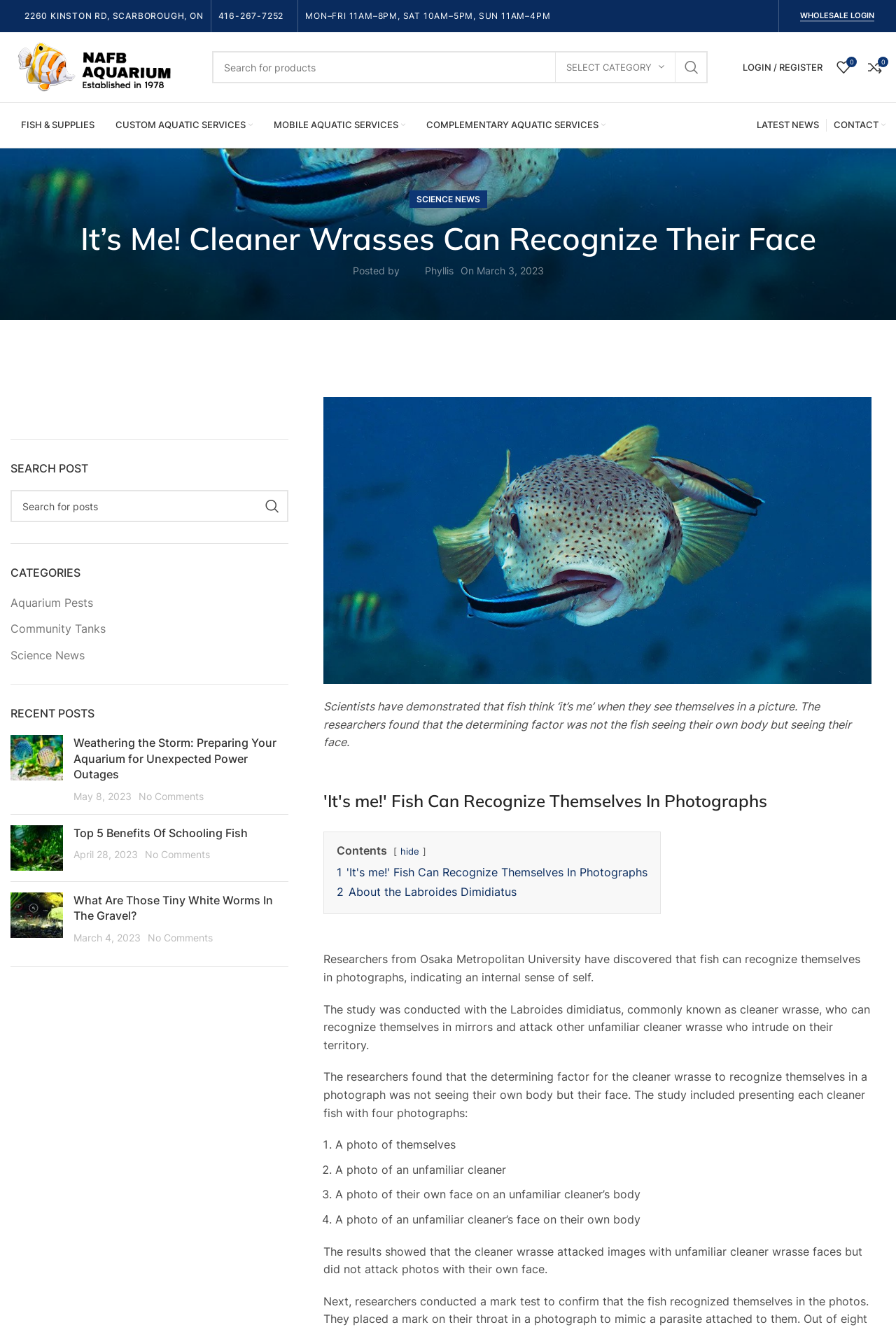Give a concise answer using one word or a phrase to the following question:
What is the address of NAFB AQUARIUM?

2260 KINSTON RD, SCARBOROUGH, ON